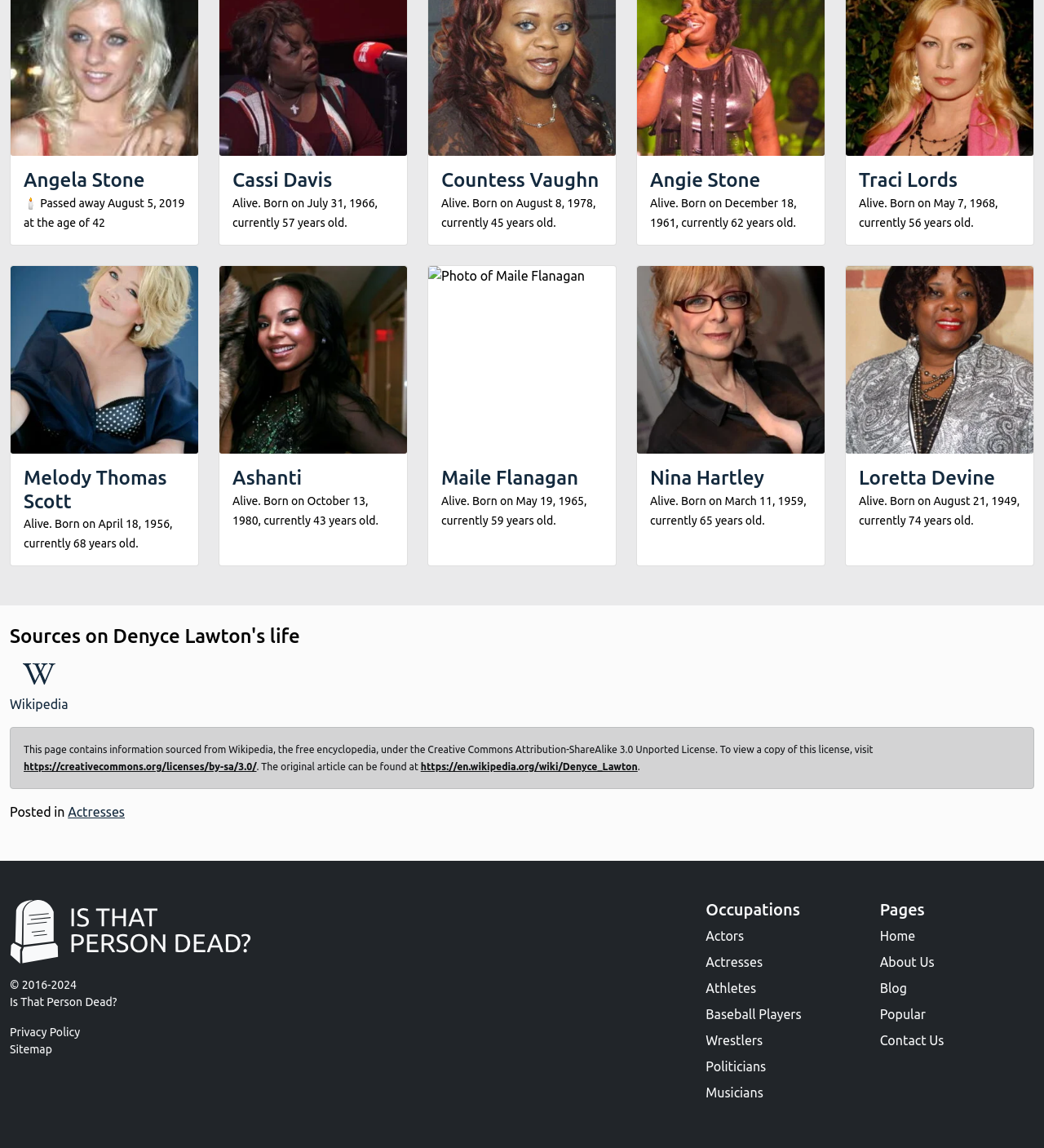What is the occupation of Loretta Devine?
Based on the screenshot, respond with a single word or phrase.

Actress